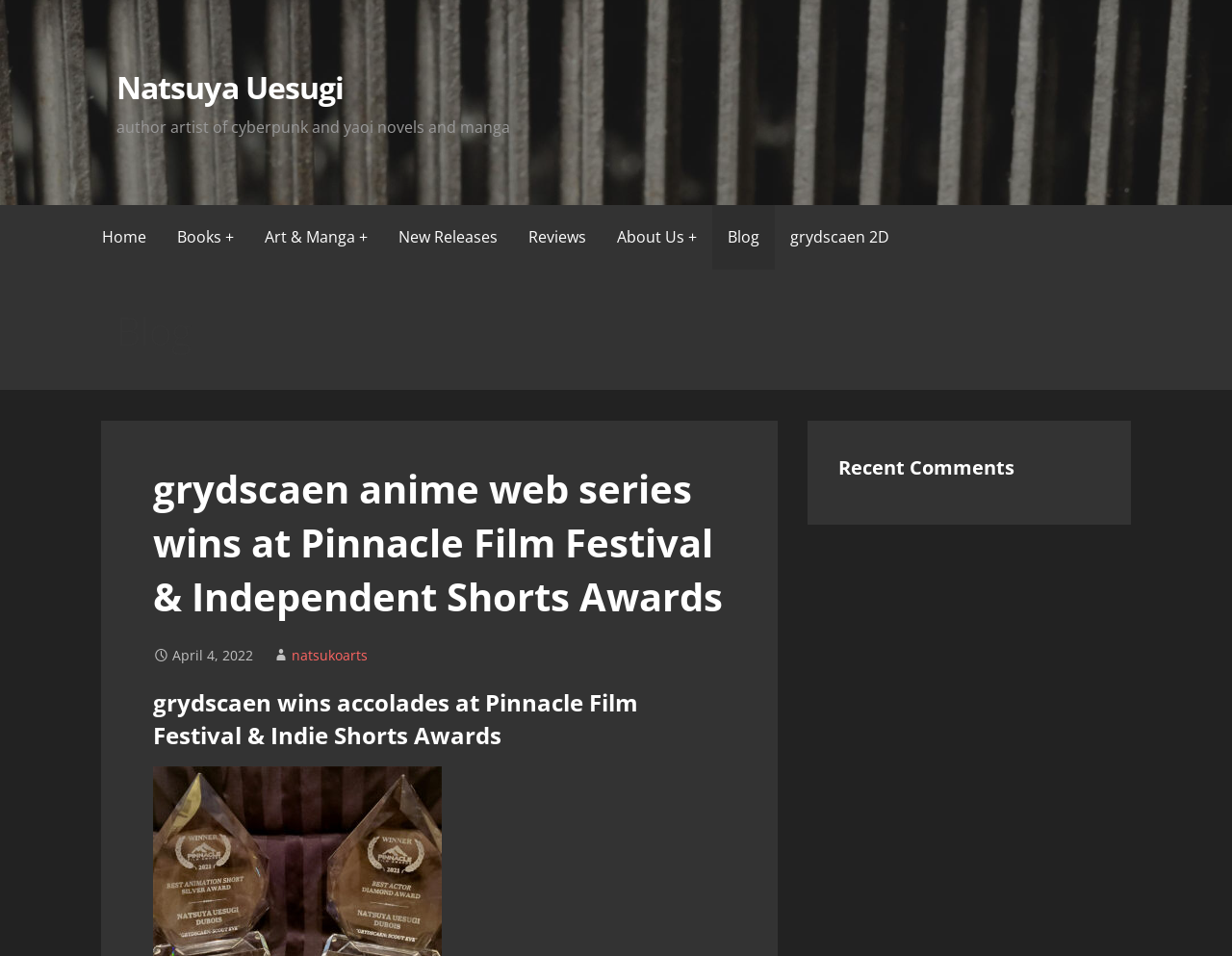Please answer the following question using a single word or phrase: 
What is the author's profession?

author artist